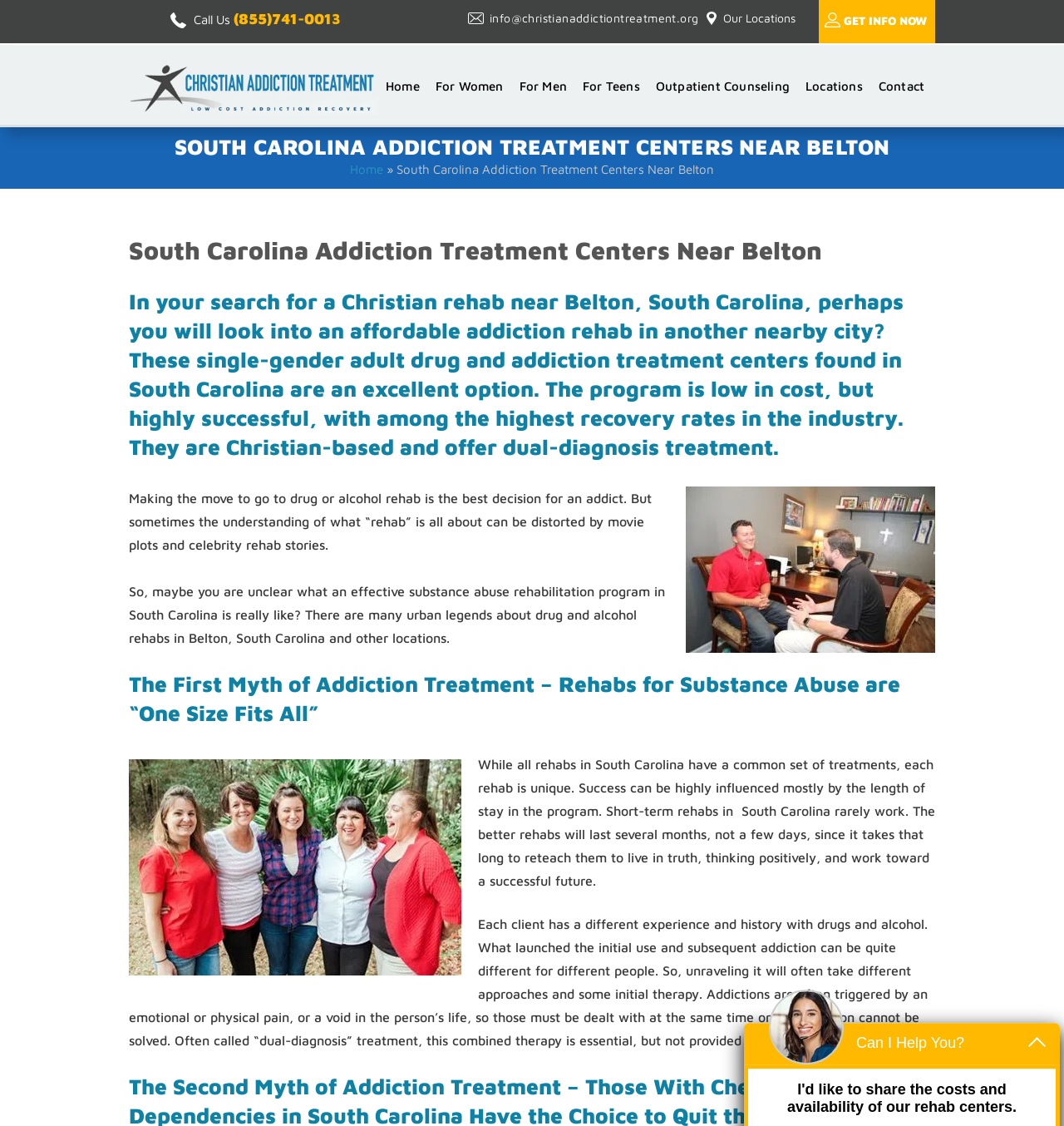Provide a brief response using a word or short phrase to this question:
What is the purpose of the 'GET INFO NOW' button?

To get more information about the rehab centers